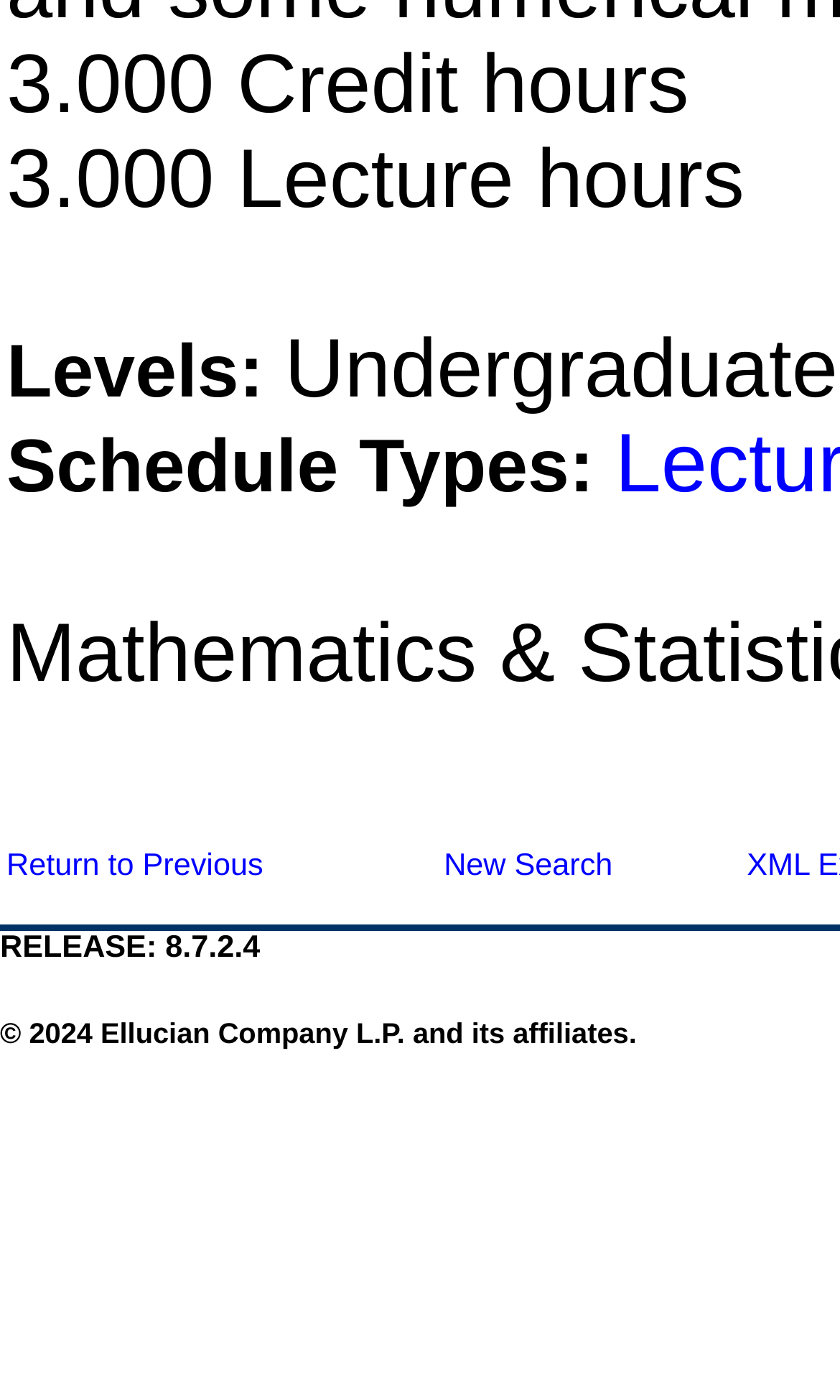Provide a one-word or short-phrase answer to the question:
How many grid cells are present on the webpage?

3